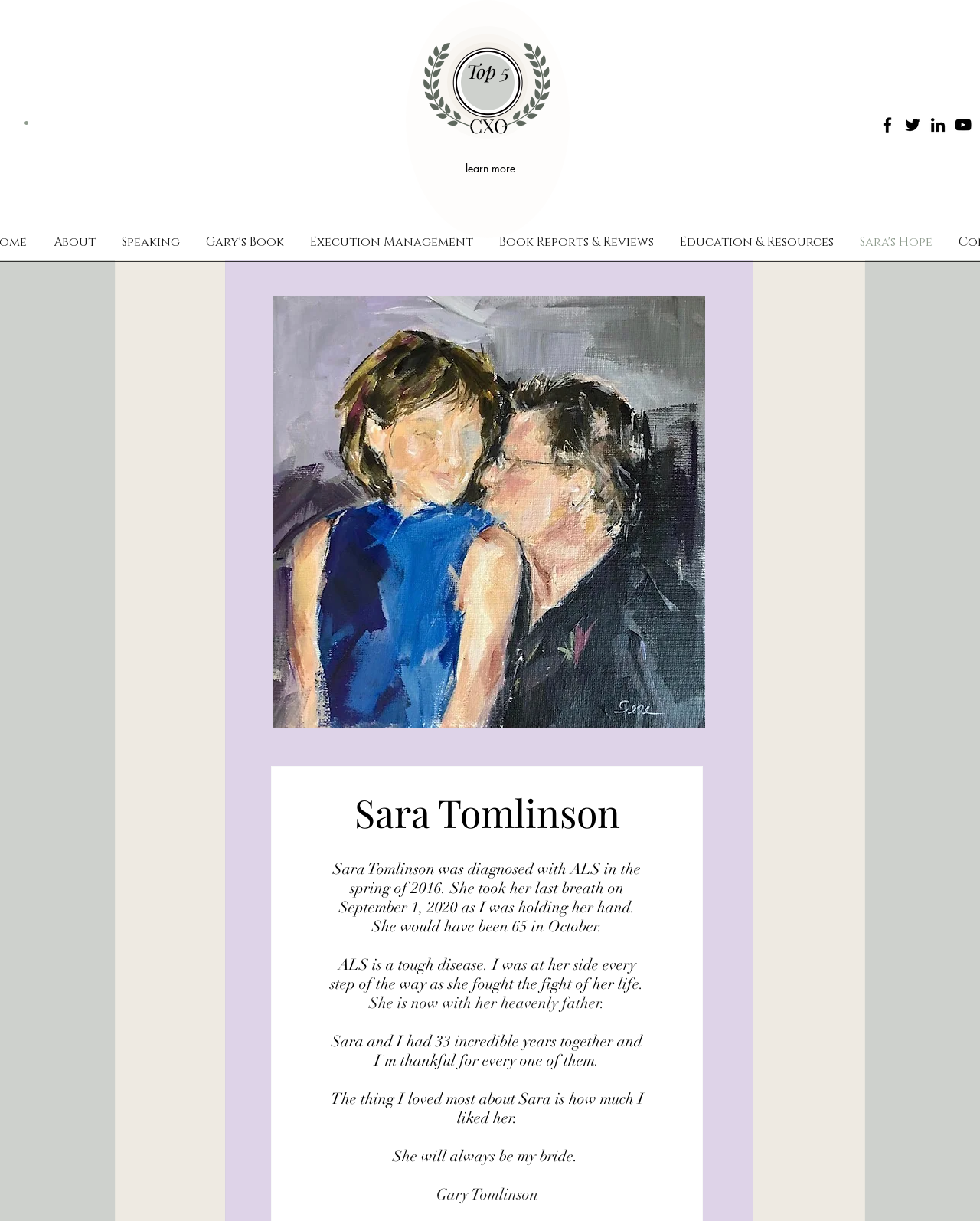Please identify the bounding box coordinates of the element on the webpage that should be clicked to follow this instruction: "read about CXO". The bounding box coordinates should be given as four float numbers between 0 and 1, formatted as [left, top, right, bottom].

[0.479, 0.092, 0.52, 0.113]